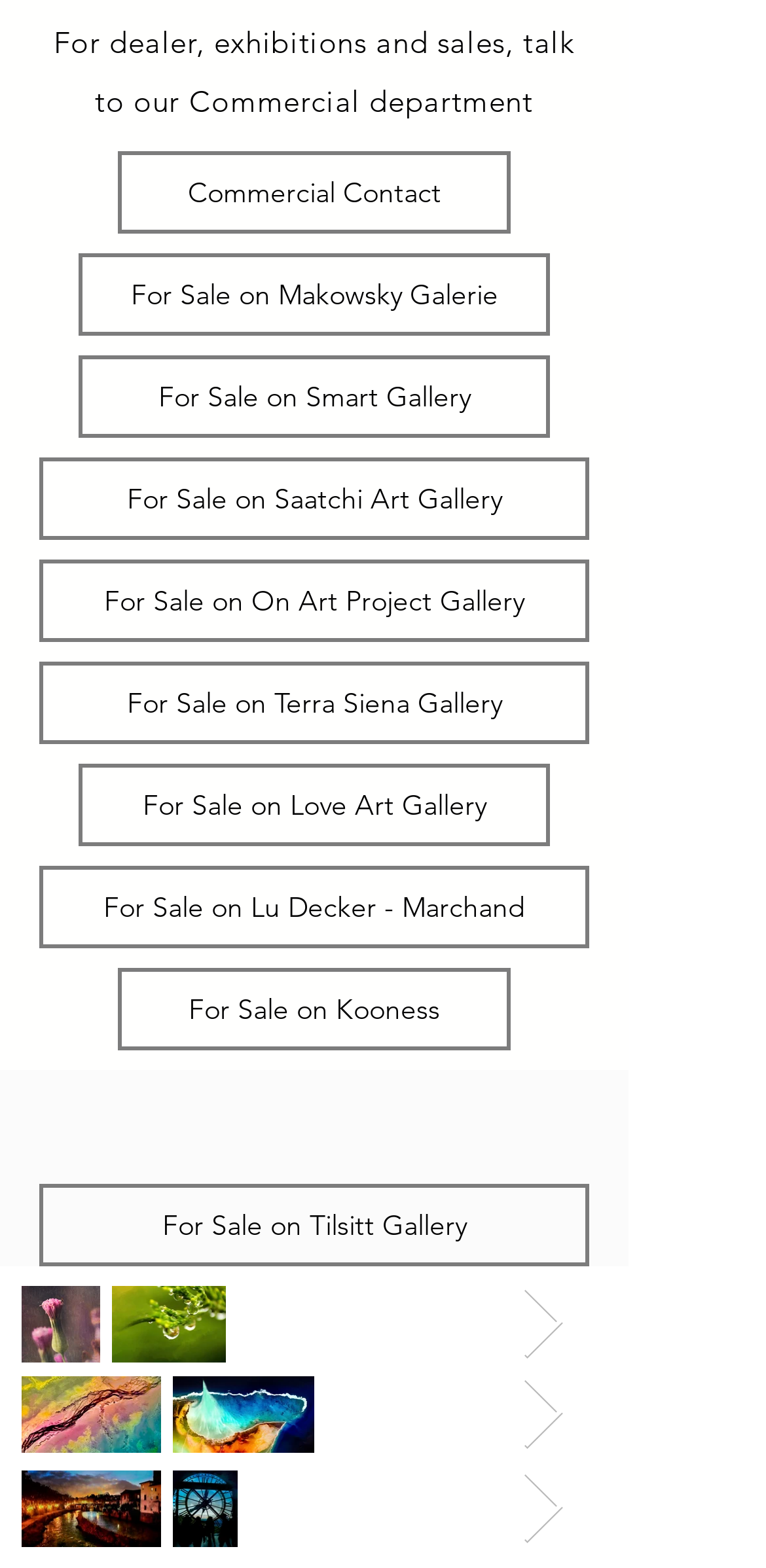Identify the bounding box coordinates for the region to click in order to carry out this instruction: "Click Engine Rebuilding". Provide the coordinates using four float numbers between 0 and 1, formatted as [left, top, right, bottom].

None